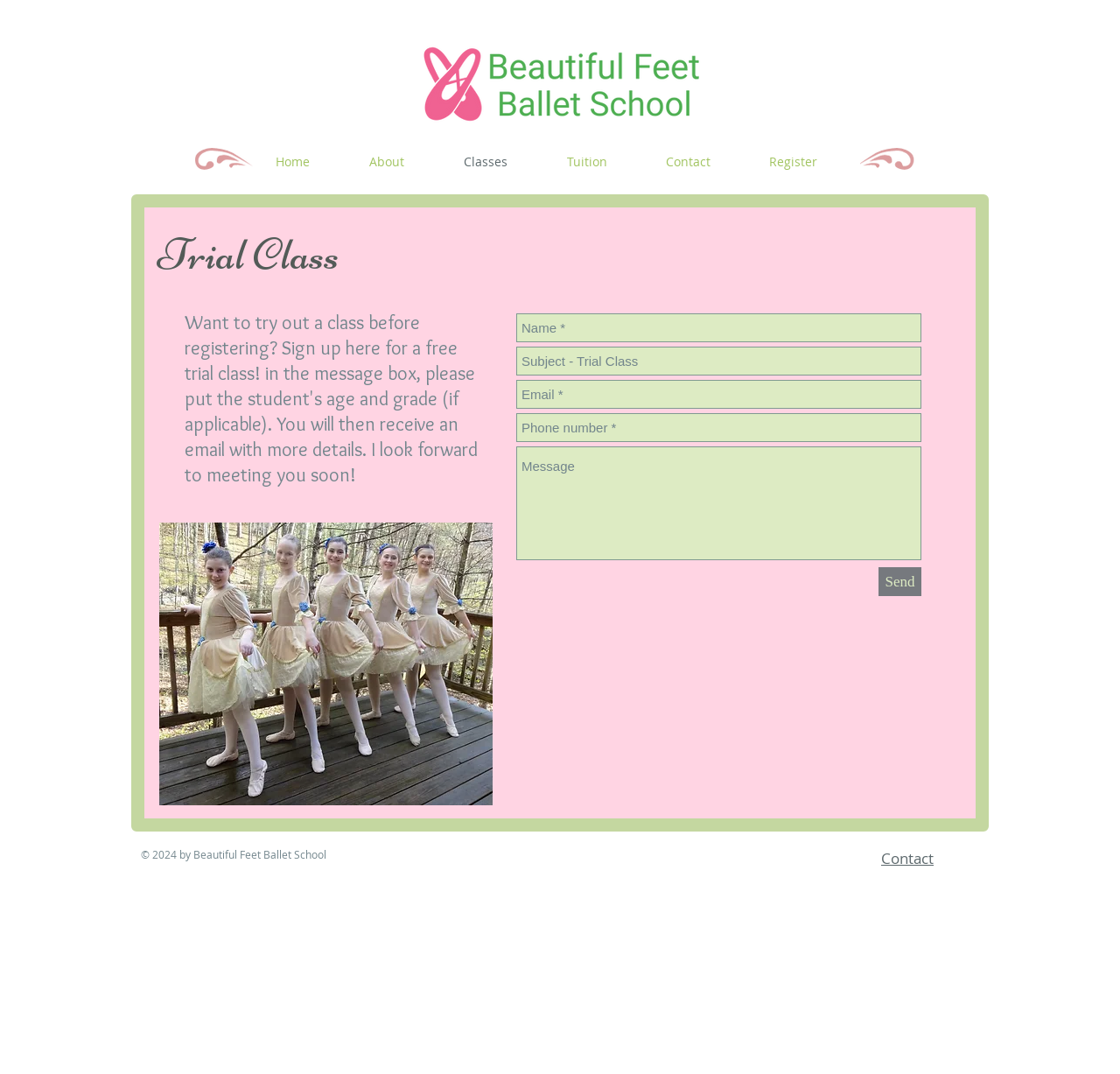Identify the bounding box coordinates necessary to click and complete the given instruction: "Click the Home link".

[0.22, 0.138, 0.303, 0.164]